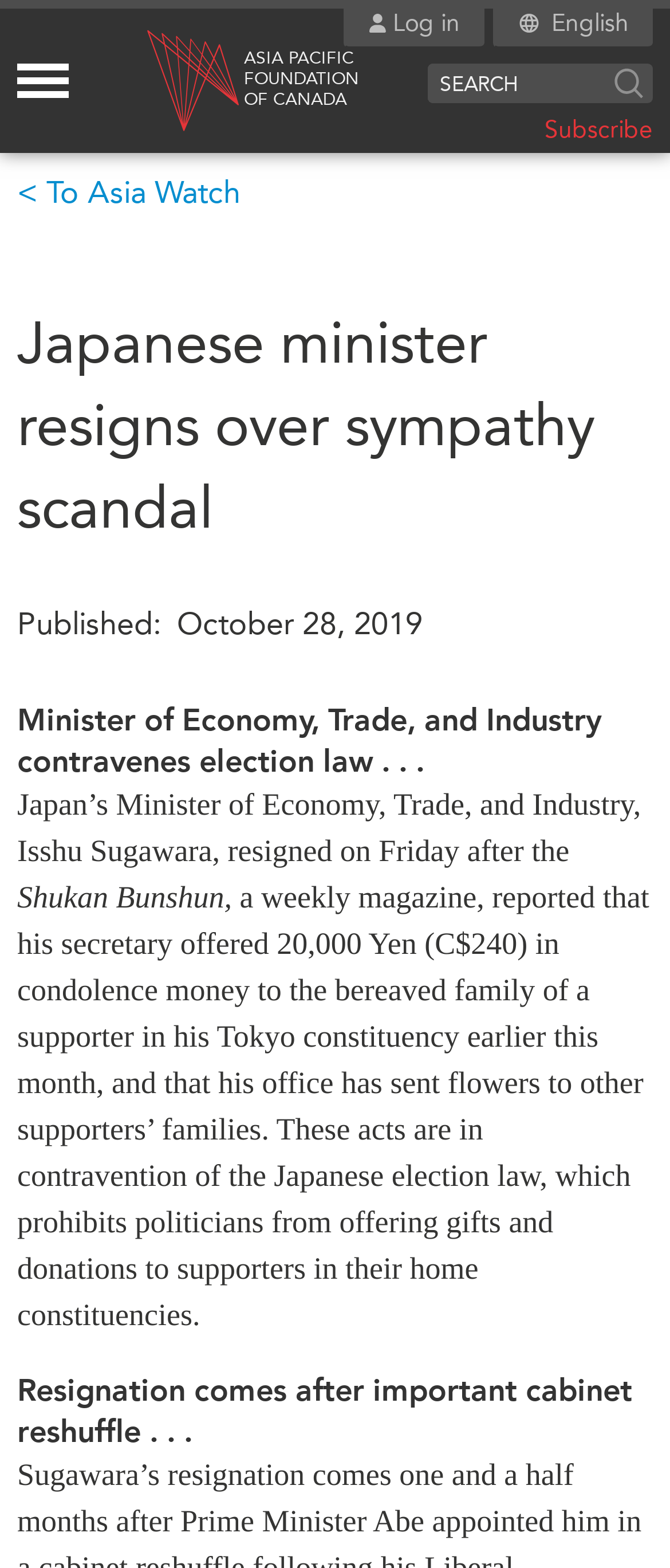What is the purpose of the 'Search' button on the webpage?
Make sure to answer the question with a detailed and comprehensive explanation.

The answer can be inferred from the presence of a 'Search' button and a textbox with the label 'Search:' on the webpage, which suggests that the user can input keywords to search for content on the website.